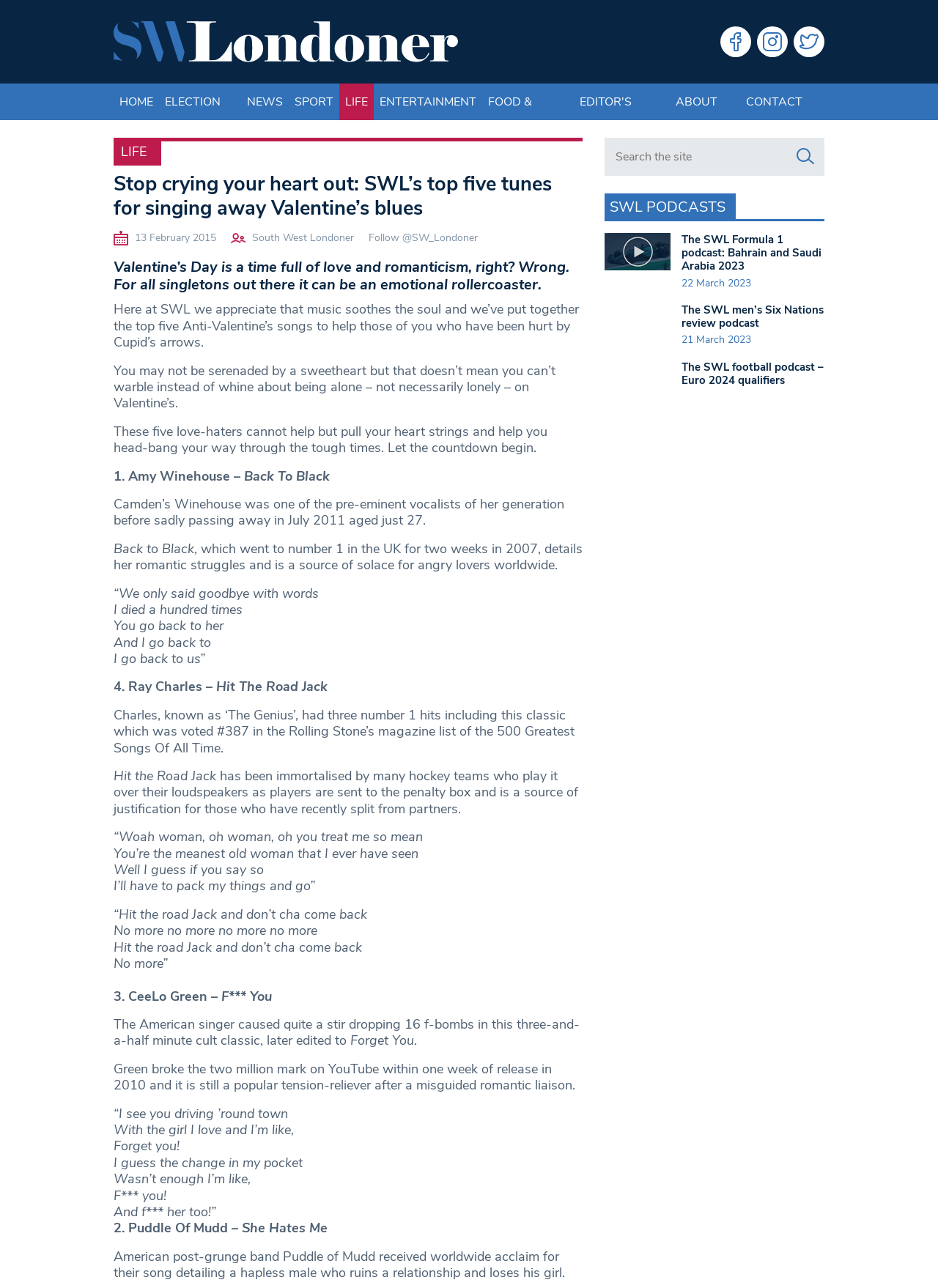Give a short answer using one word or phrase for the question:
What is the title of the first podcast episode?

The SWL Formula 1 podcast: Bahrain and Saudi Arabia 2023